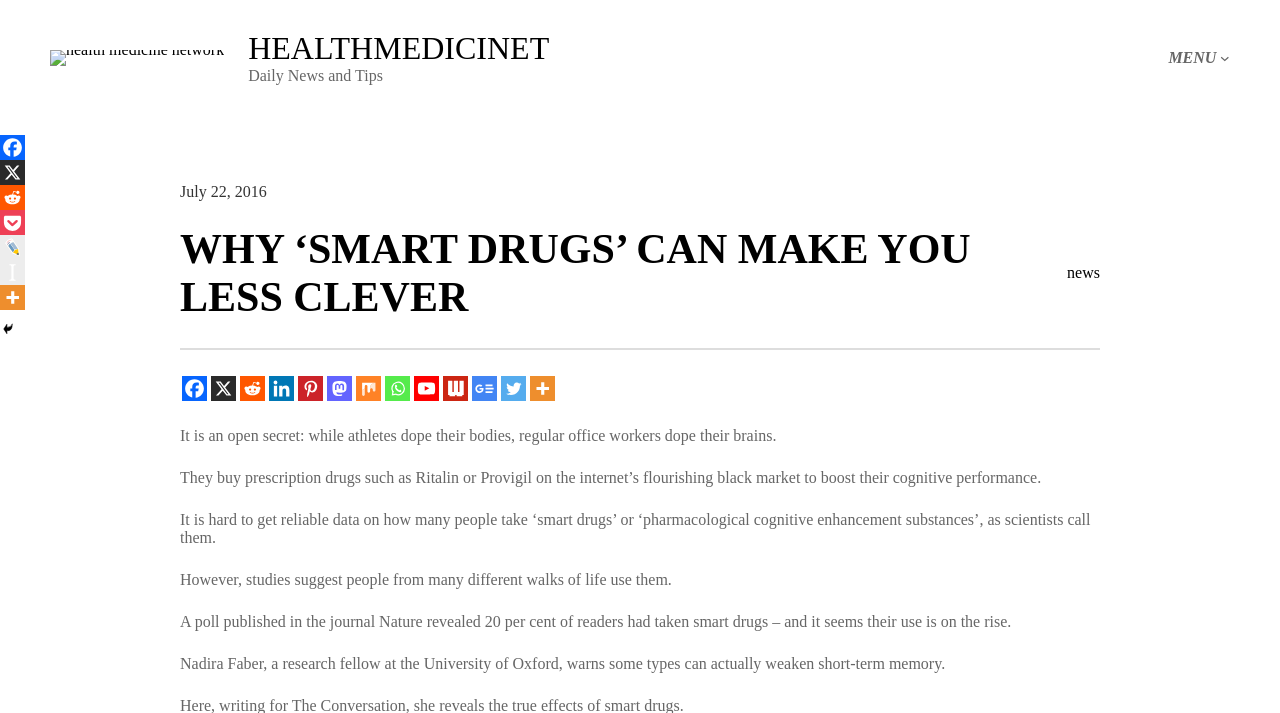Please find the bounding box coordinates of the clickable region needed to complete the following instruction: "Click the 'MENU' link". The bounding box coordinates must consist of four float numbers between 0 and 1, i.e., [left, top, right, bottom].

[0.913, 0.068, 0.95, 0.093]